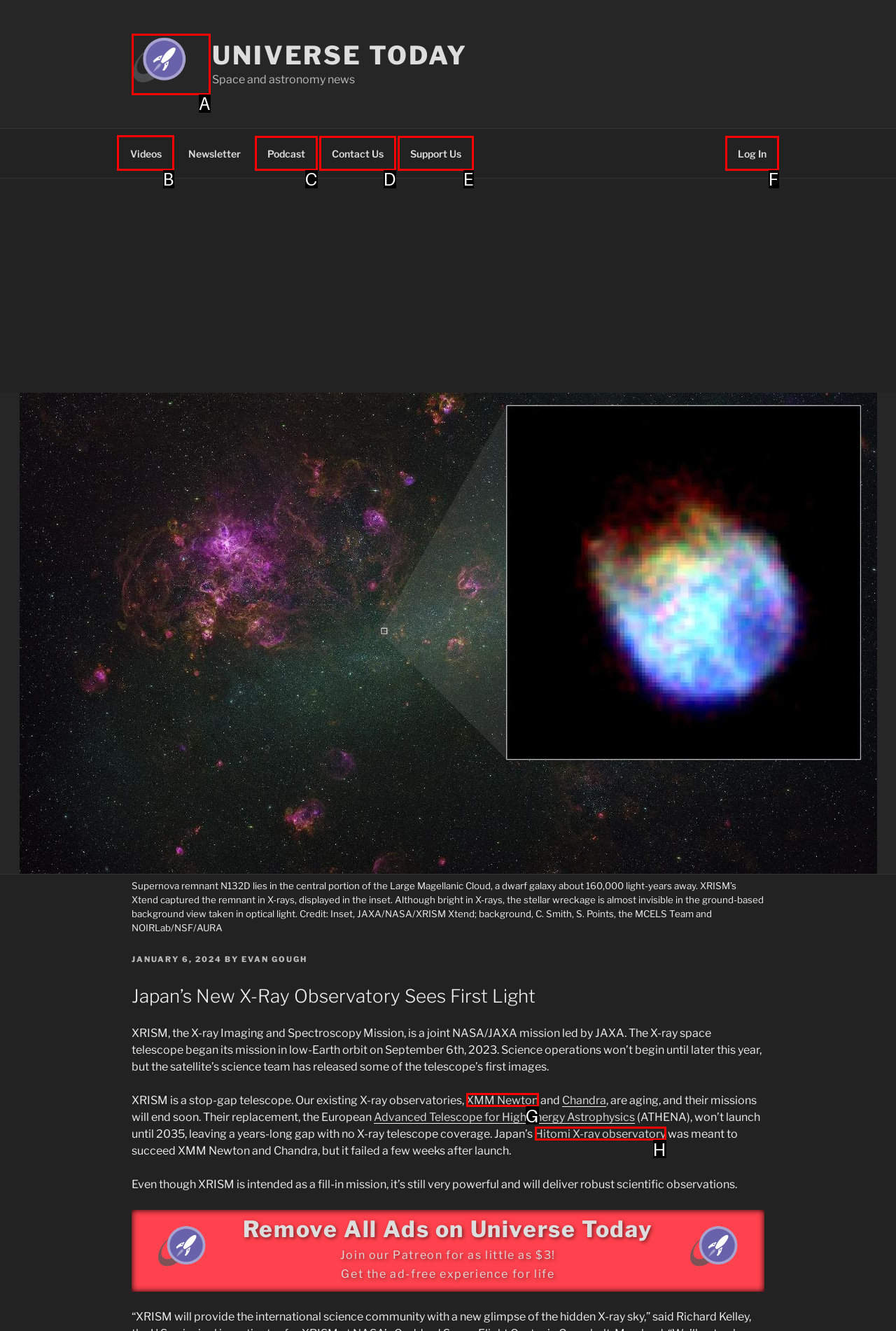Select the correct option from the given choices to perform this task: Click on the 'Videos' link. Provide the letter of that option.

B